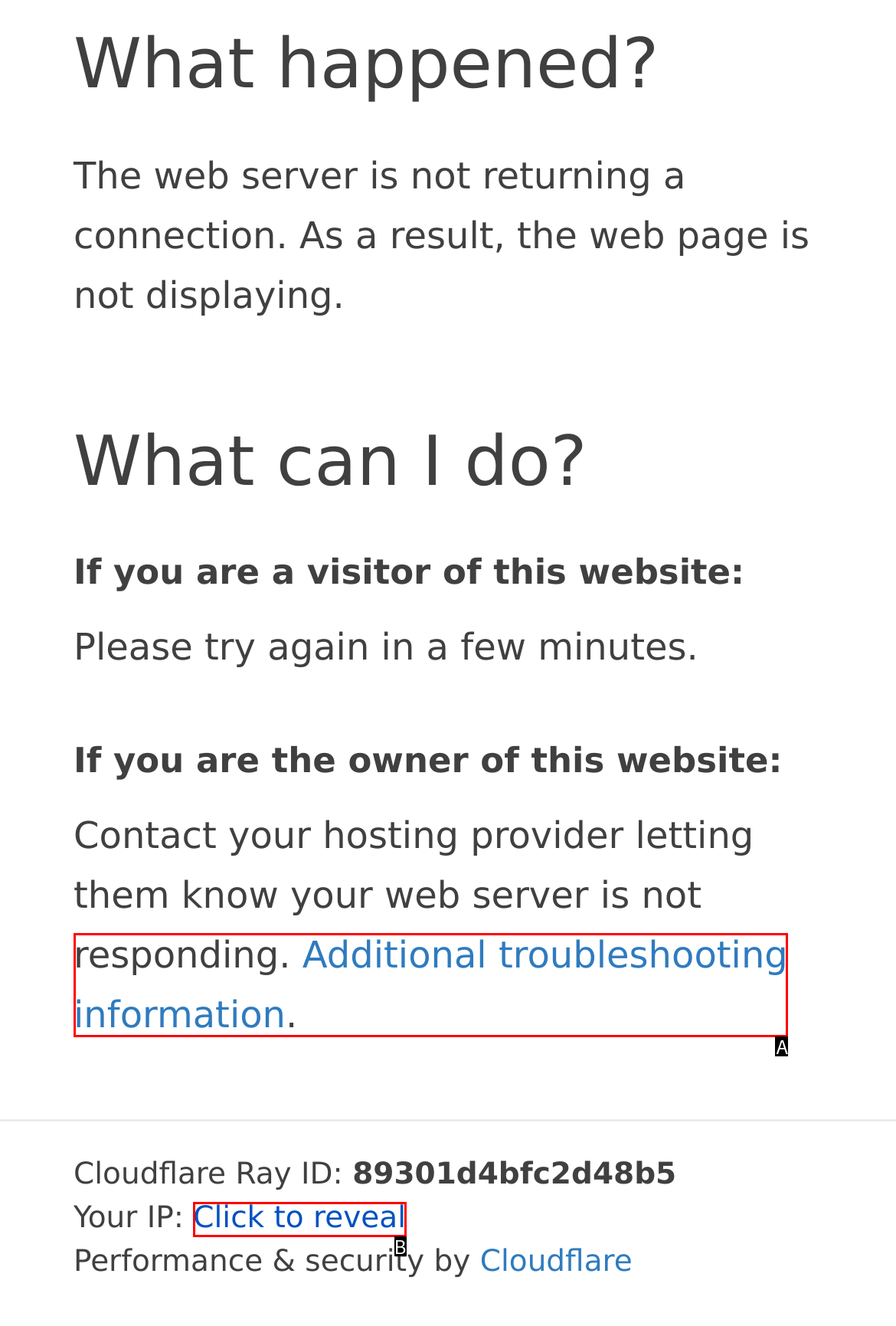Choose the letter of the UI element that aligns with the following description: Additional troubleshooting information
State your answer as the letter from the listed options.

A